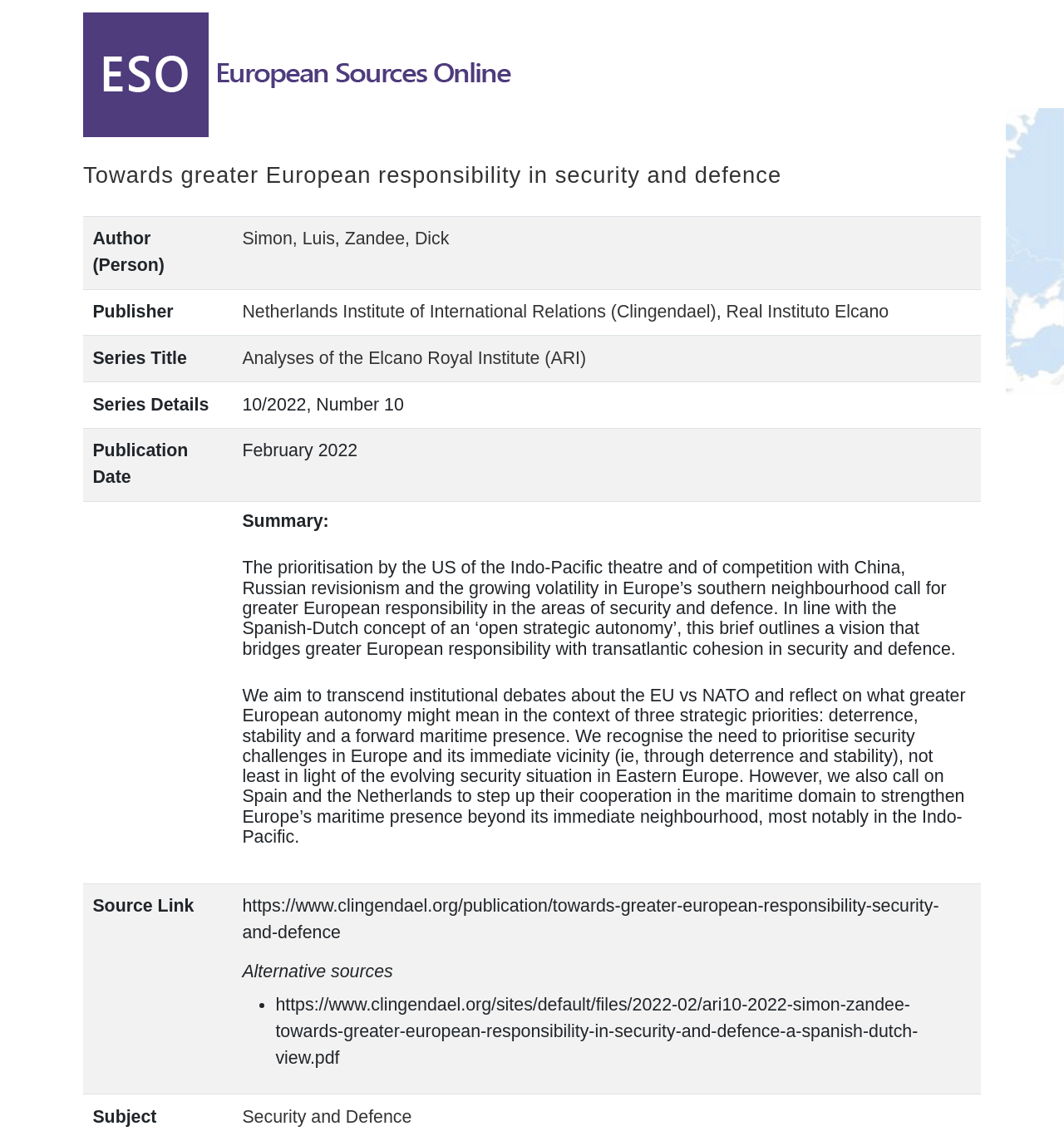Create a detailed summary of the webpage's content and design.

The webpage appears to be a publication page for a research brief titled "Towards greater European responsibility in security and defence" by authors Simon and Zandee. At the top, there is a link to "Skip to content" and an image, likely a logo, on the left side. Below this, the title of the brief is displayed in a large font, followed by a table with several rows.

The table contains information about the publication, including the authors, publisher, series title, series details, publication date, and a summary of the brief. The summary is a lengthy text that outlines the main points of the publication, including the need for greater European responsibility in security and defence, and the importance of transatlantic cohesion.

Below the summary, there is a row with a link to the source of the publication, which includes a URL and an alternative source link. The URL is accompanied by a list marker, a bullet point. At the very bottom of the page, there is a link to "Security and Defence", which may be a related topic or category.

Overall, the webpage is a simple and informative page that provides details about the research brief, including its authors, publication information, and a summary of its contents.